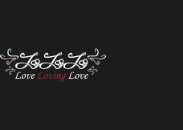Explain in detail what you see in the image.

The image features an elegant logo for "Love Loving Love." The design includes decorative swirls and flourishes surrounding the stylized text, which prominently displays the phrase "Love Loving Love" in a mix of vibrant red and subtle white hues. This visually striking logo is set against a solid dark background, enhancing its aesthetic appeal. The overall look conveys a sense of warmth and affection, making it well-suited for a brand that emphasizes connection and positivity.